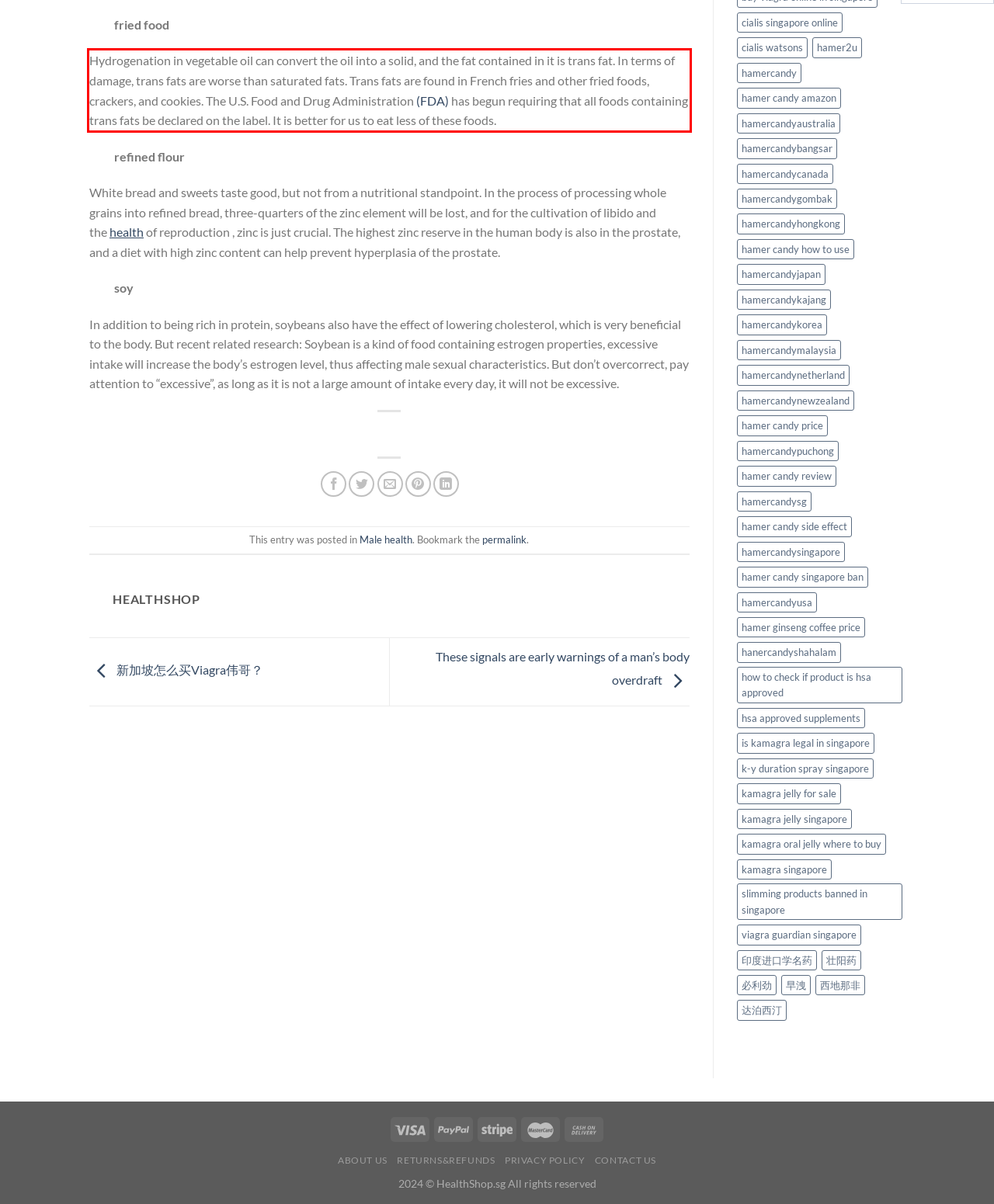You have a screenshot of a webpage with a red bounding box. Identify and extract the text content located inside the red bounding box.

Hydrogenation in vegetable oil can convert the oil into a solid, and the fat contained in it is trans fat. In terms of damage, trans fats are worse than saturated fats. Trans fats are found in French fries and other fried foods, crackers, and cookies. The U.S. Food and Drug Administration (FDA) has begun requiring that all foods containing trans fats be declared on the label. It is better for us to eat less of these foods.